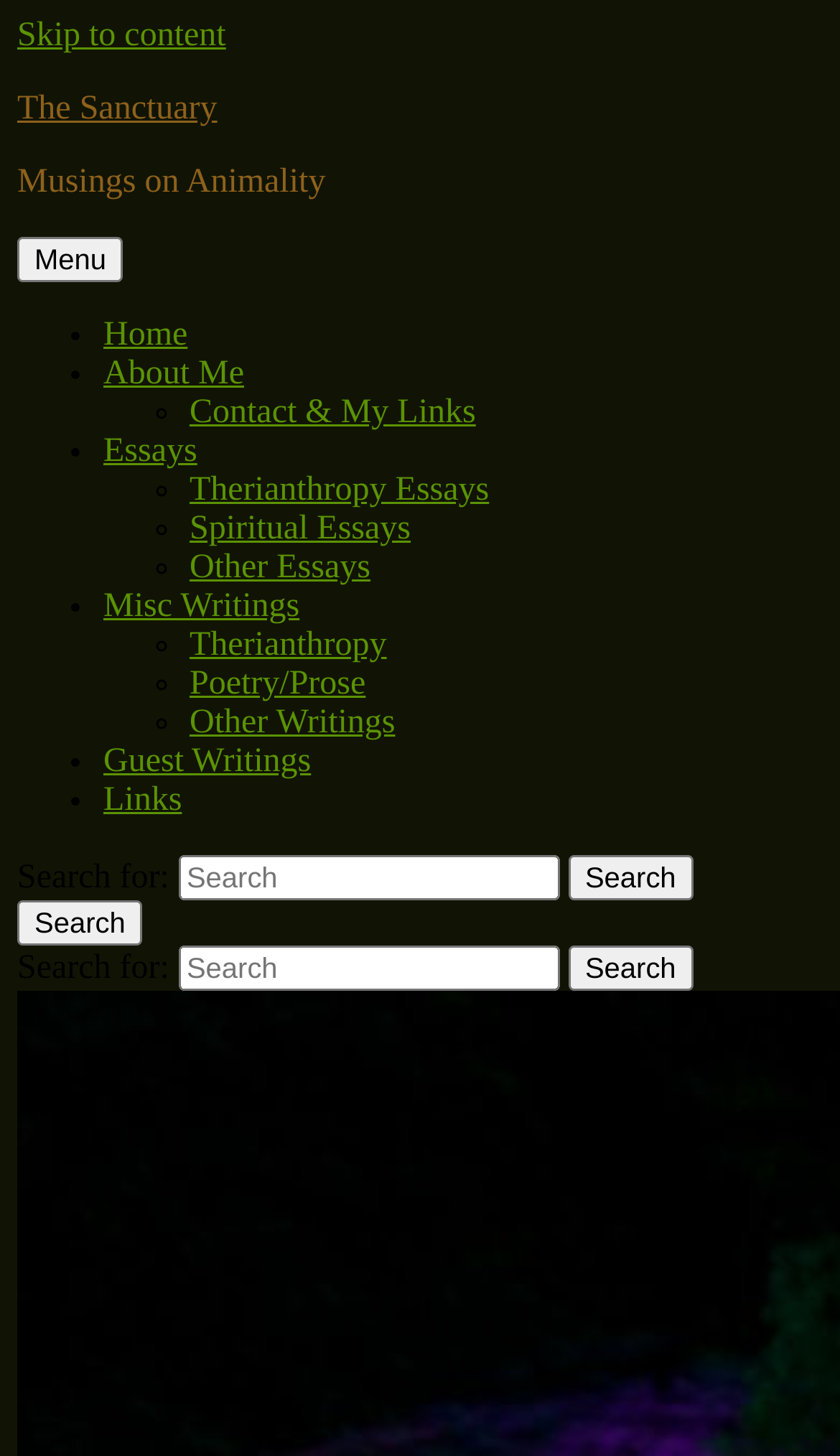Provide the bounding box coordinates of the area you need to click to execute the following instruction: "Open the menu".

[0.021, 0.163, 0.147, 0.194]